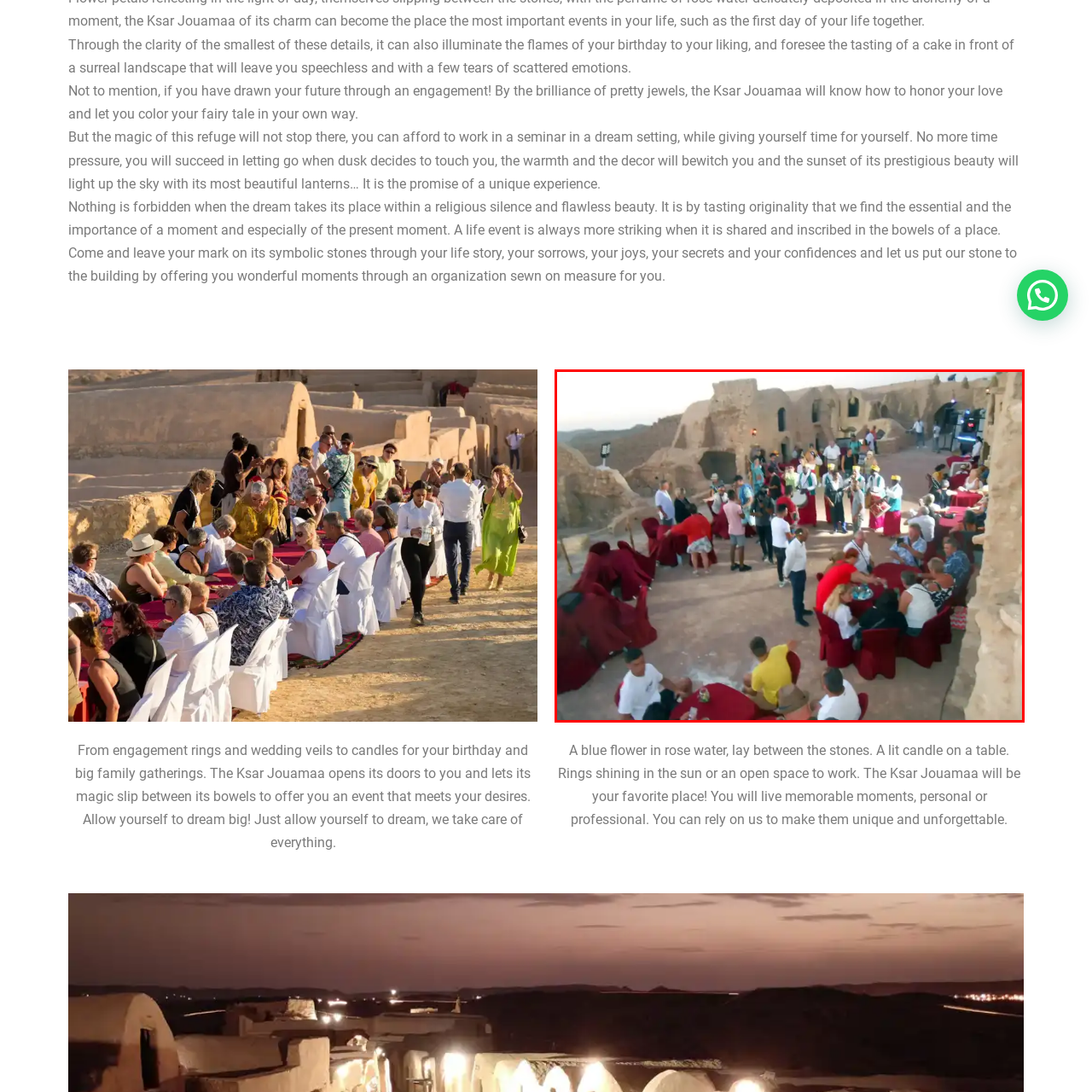Look at the image marked by the red box and respond with a single word or phrase: What time of day is depicted in the image?

Golden hour